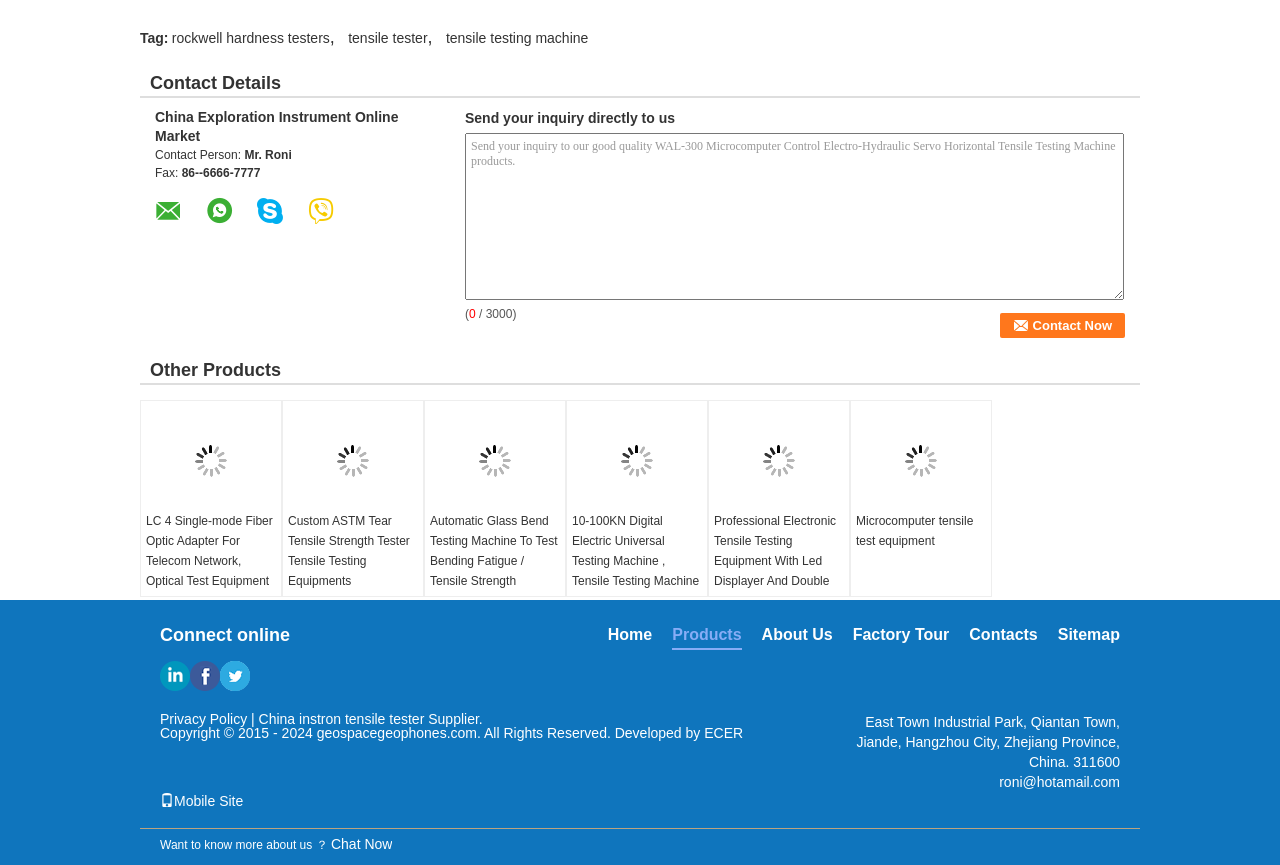Given the element description "SportsAngle", identify the bounding box of the corresponding UI element.

None